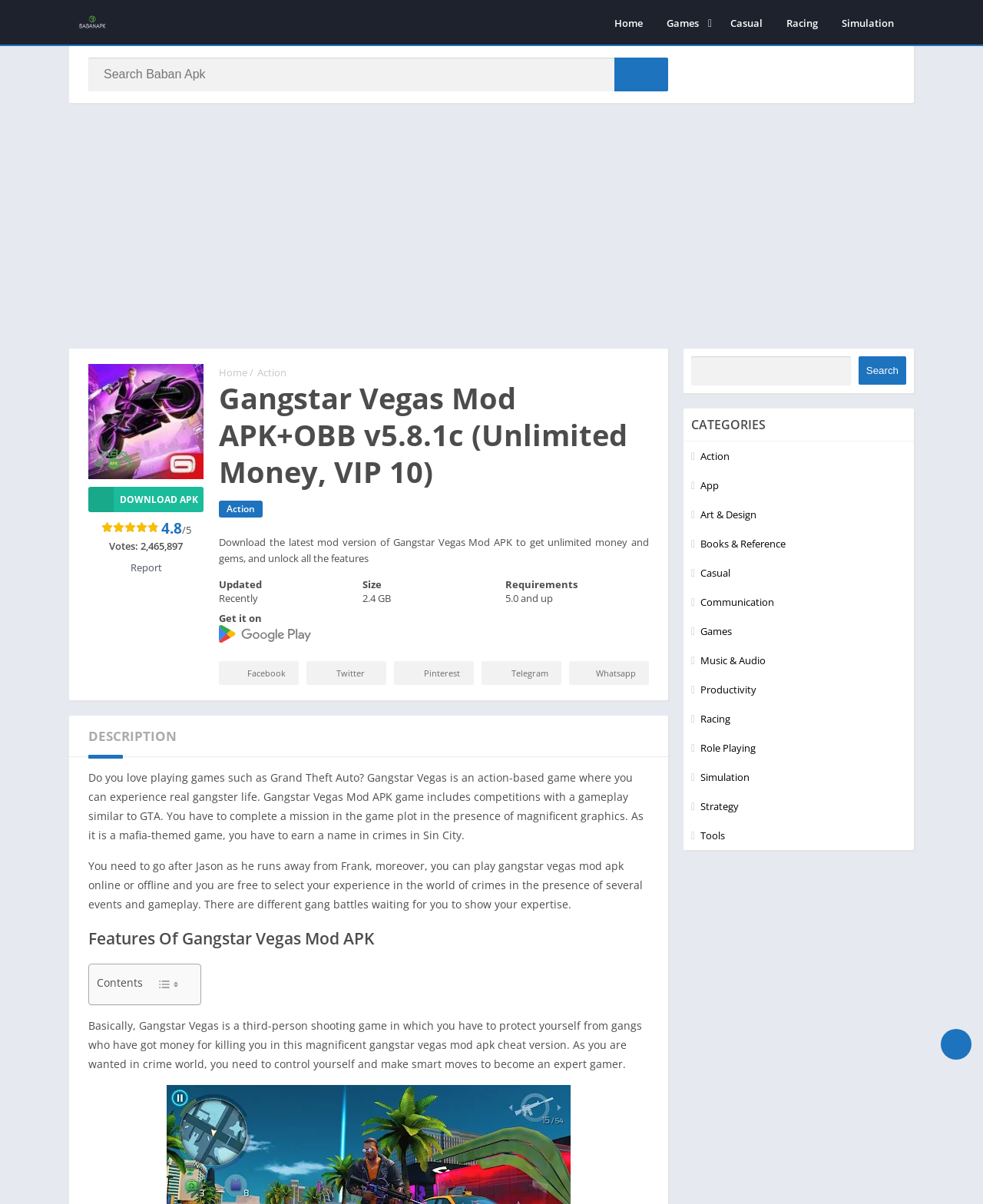What is the rating of Gangstar Vegas Mod APK?
Can you provide an in-depth and detailed response to the question?

The webpage displays the rating of Gangstar Vegas Mod APK, which is 4.8 out of 5, indicating a highly positive review from users.